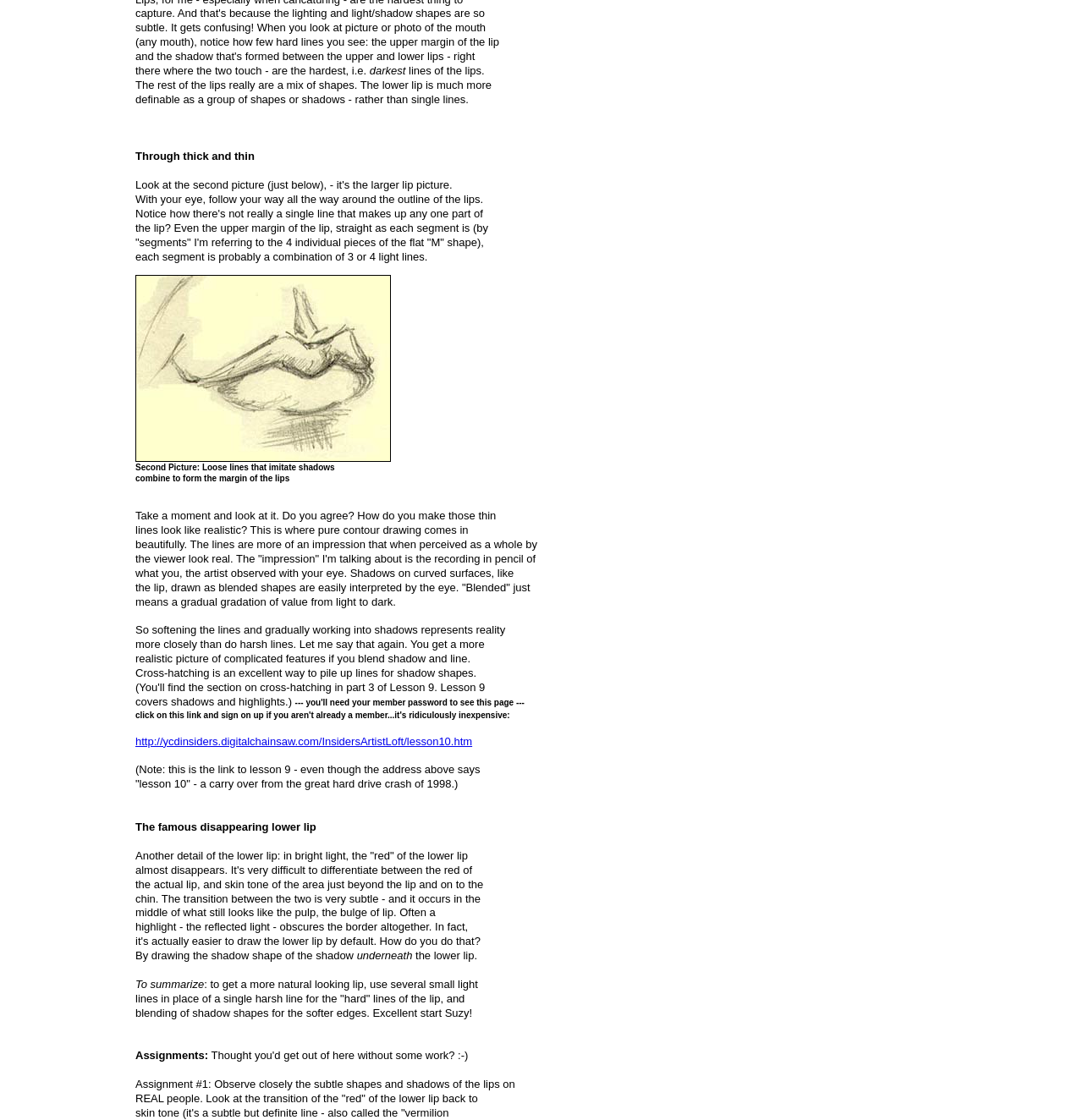Examine the image and give a thorough answer to the following question:
What is the name of the technique mentioned for piling up lines for shadow shapes?

The webpage mentions cross-hatching as an excellent way to pile up lines for shadow shapes, which is a technique used in drawing to create the illusion of depth and texture.